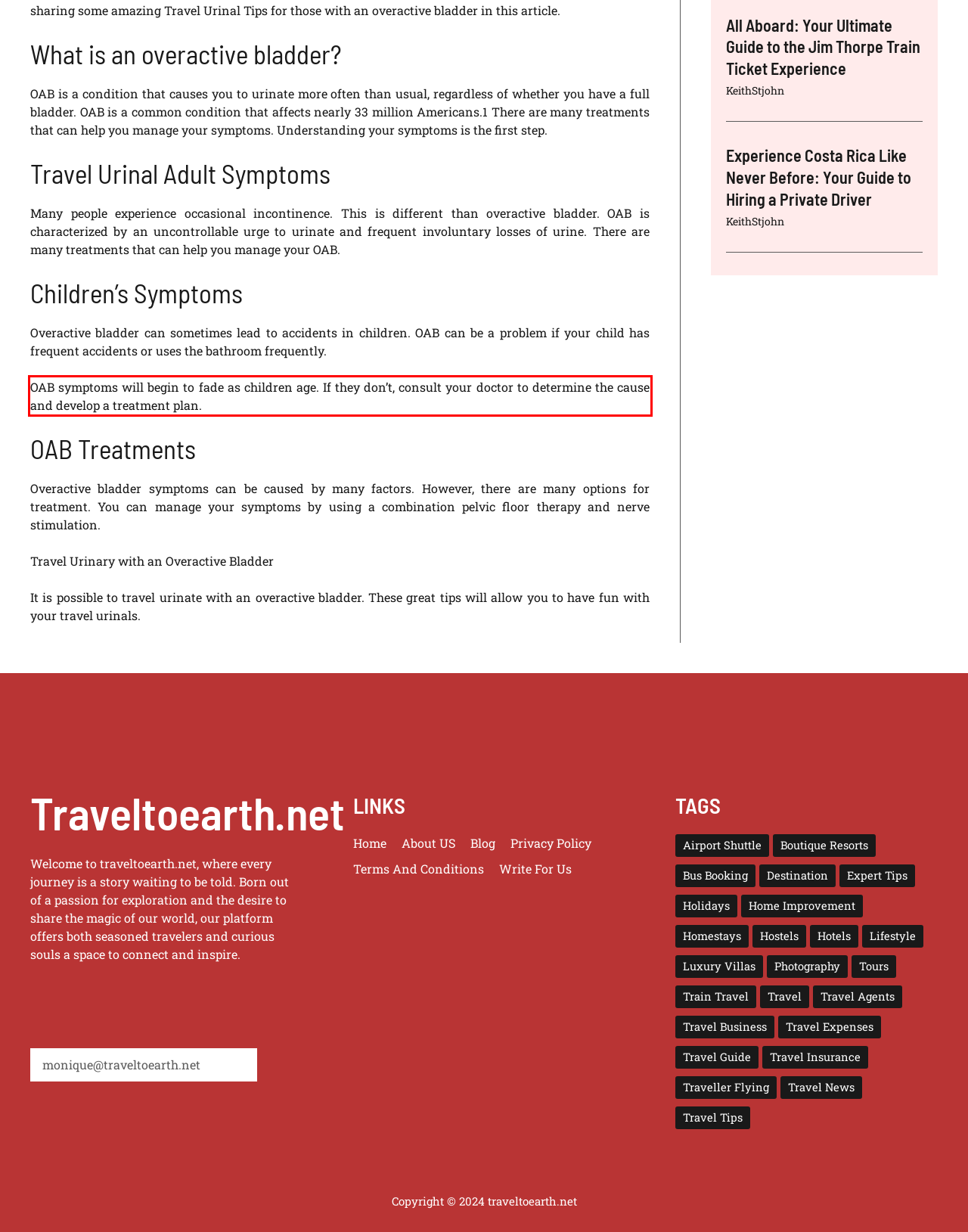Given a webpage screenshot, locate the red bounding box and extract the text content found inside it.

OAB symptoms will begin to fade as children age. If they don’t, consult your doctor to determine the cause and develop a treatment plan.